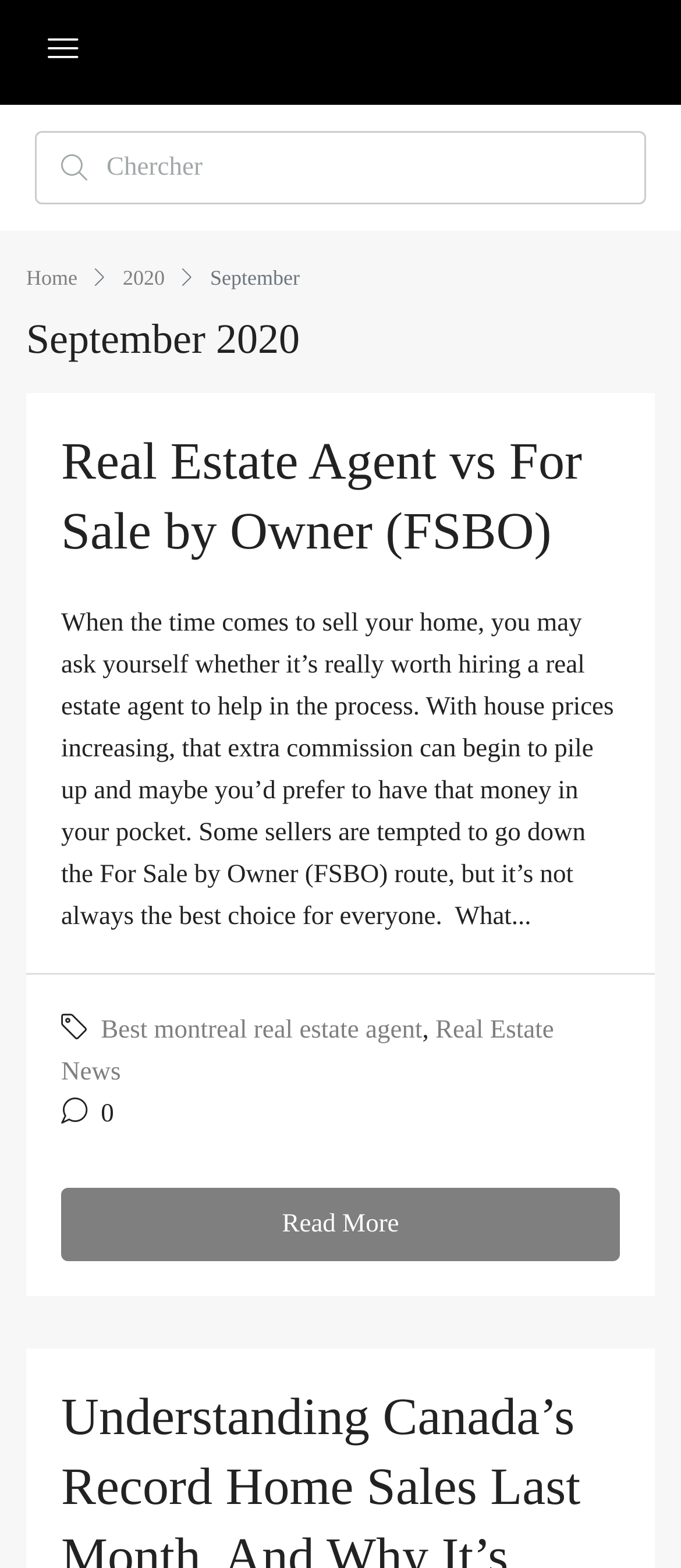Find the bounding box coordinates of the element you need to click on to perform this action: 'Click the mobile logo'. The coordinates should be represented by four float values between 0 and 1, in the format [left, top, right, bottom].

[0.332, 0.024, 0.658, 0.042]